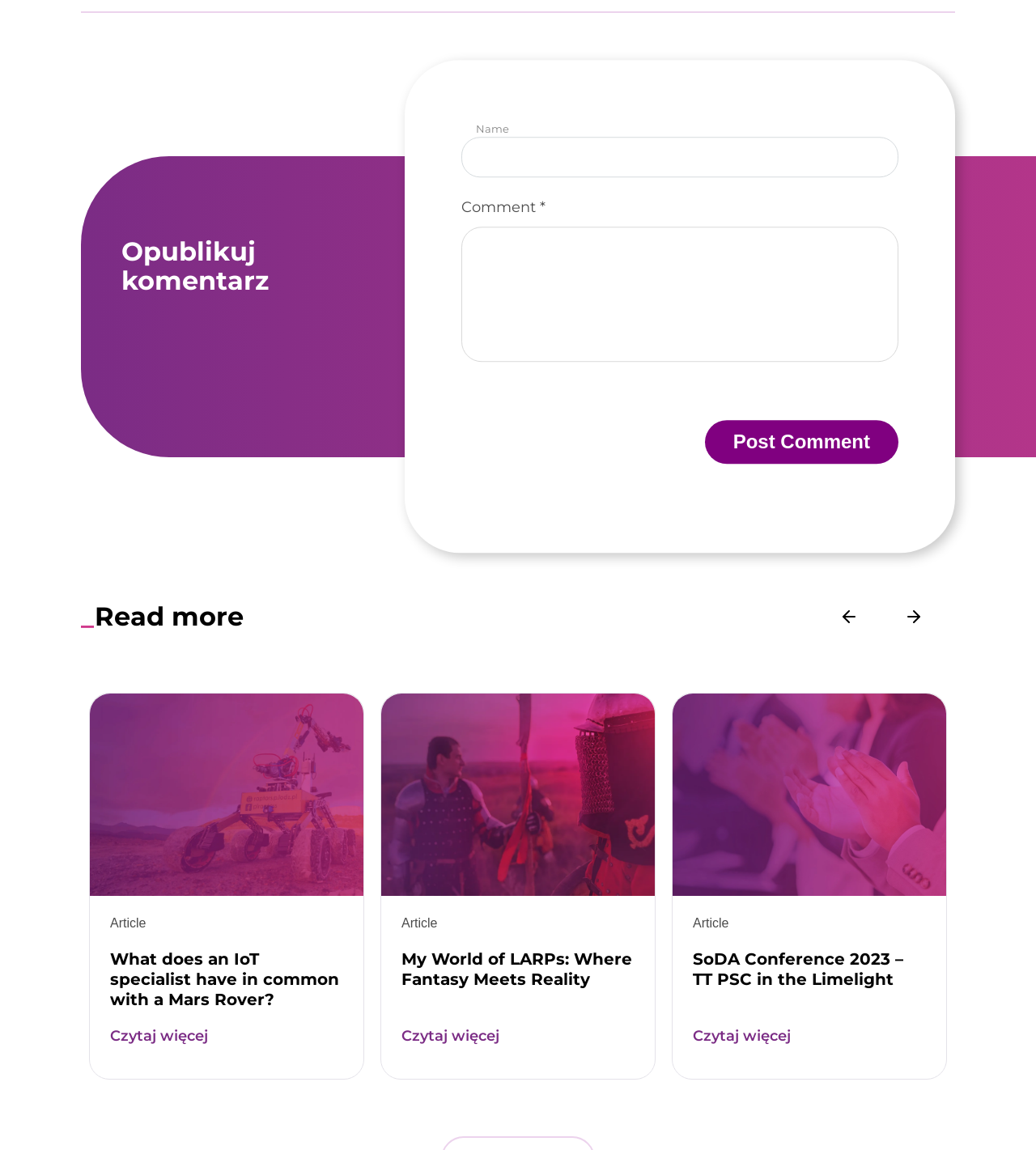Please locate the bounding box coordinates of the element that should be clicked to complete the given instruction: "read more about 'My World of LARPs: Where Fantasy Meets Reality'".

[0.368, 0.825, 0.632, 0.878]